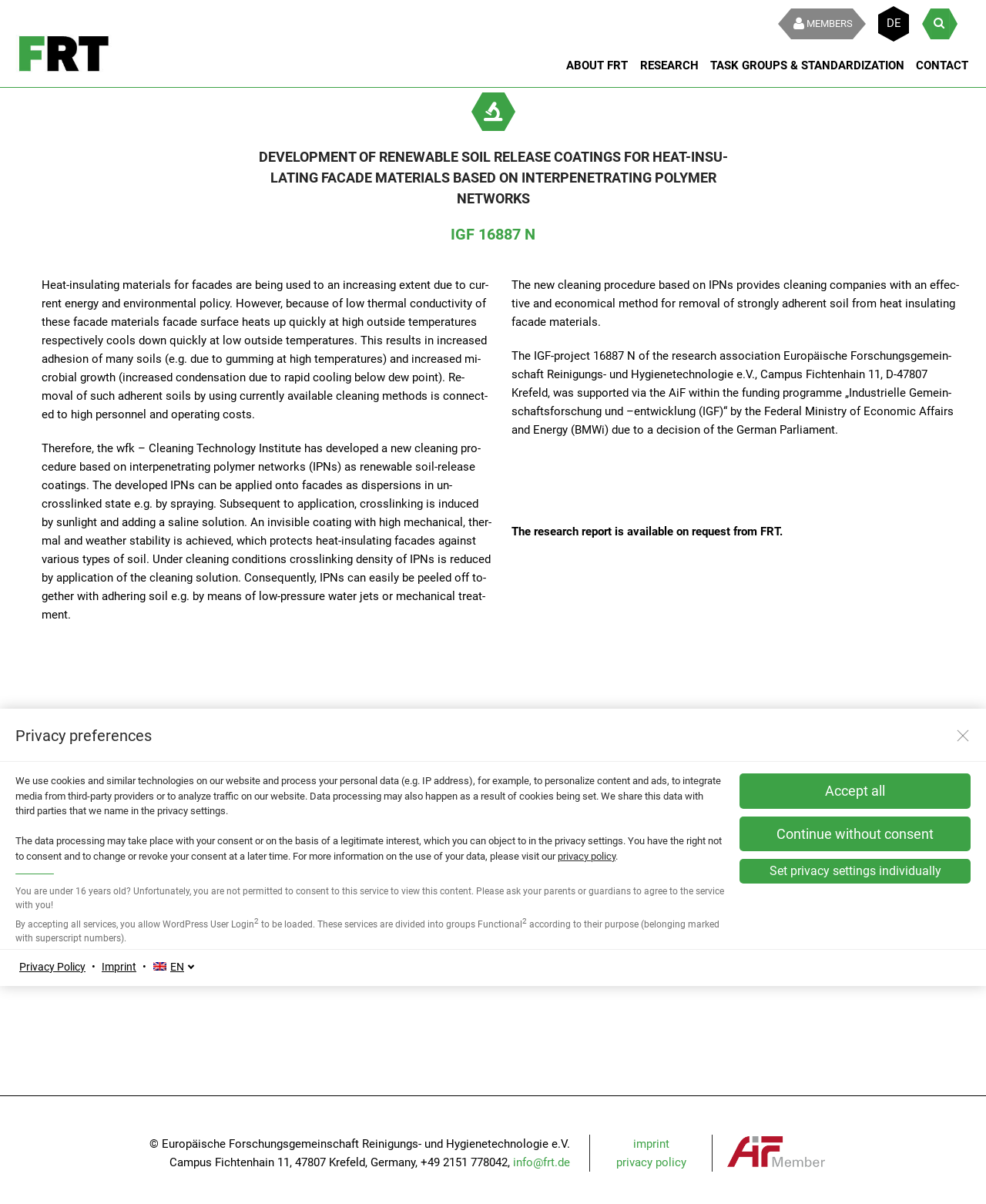Please find the bounding box for the UI component described as follows: "imprint".

[0.598, 0.942, 0.722, 0.958]